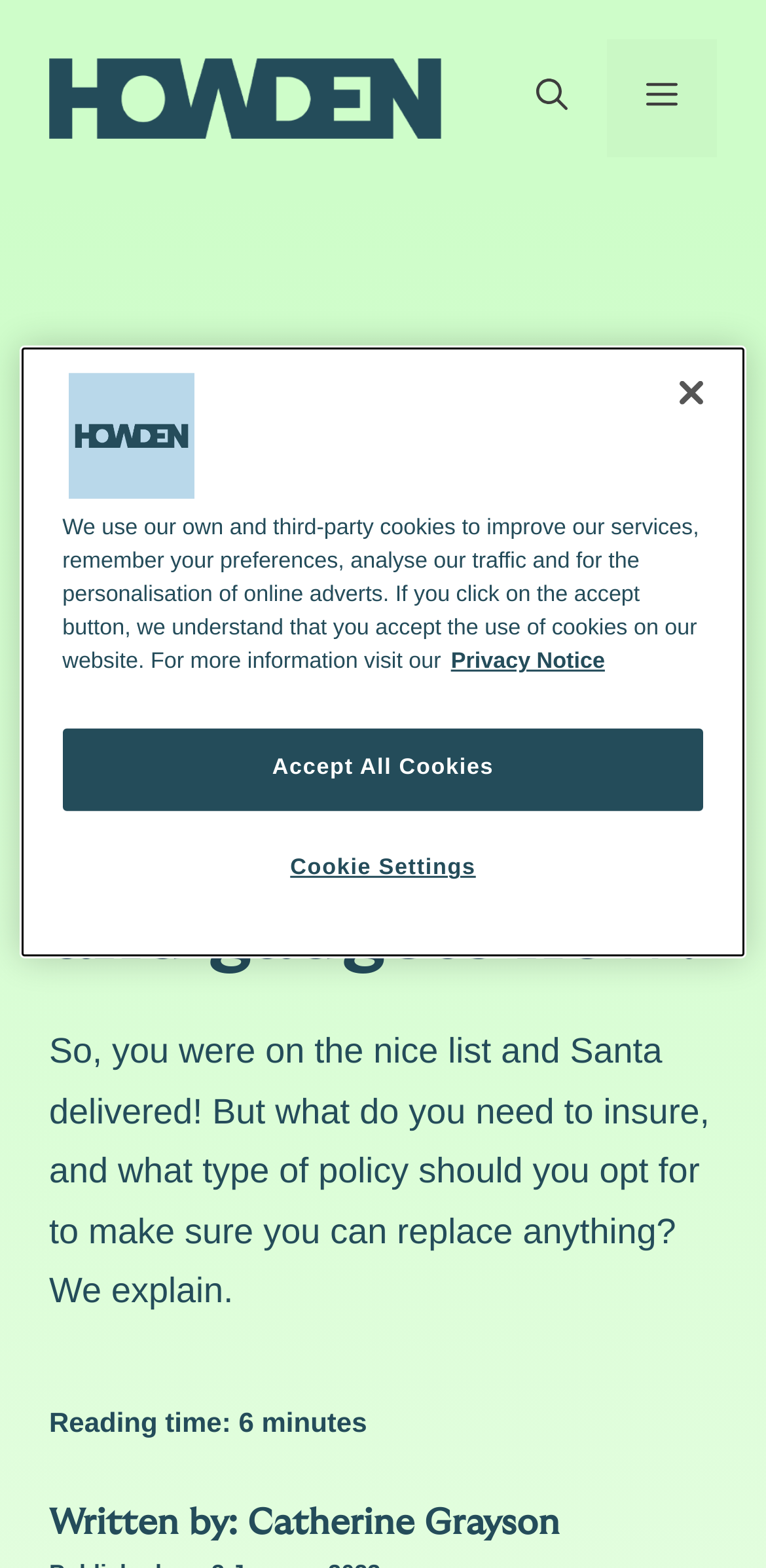Please look at the image and answer the question with a detailed explanation: What is the main topic of this webpage?

Based on the webpage content, it appears that the main topic is insurance, specifically discussing the importance of insuring Christmas gifts such as bicycles, drones, and gadgets.